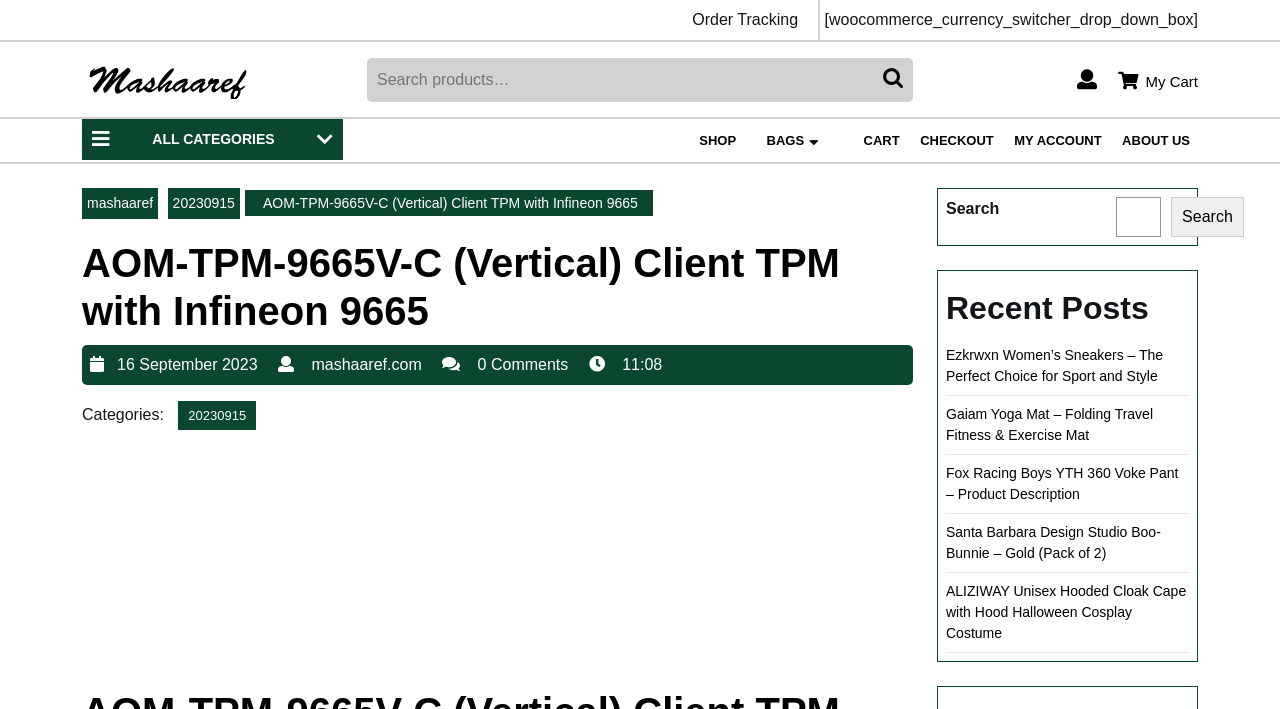Show the bounding box coordinates of the region that should be clicked to follow the instruction: "Leave a comment."

None